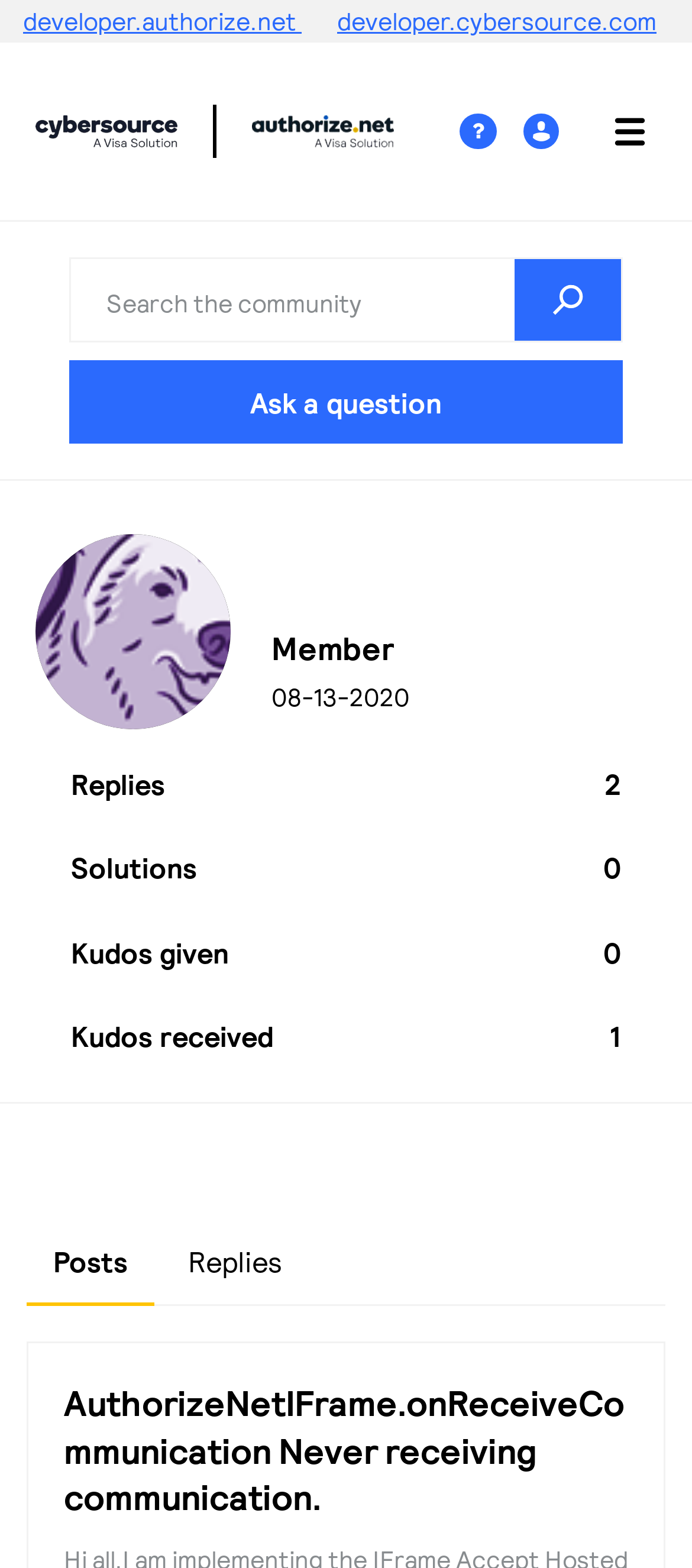Give a complete and precise description of the webpage's appearance.

The webpage is about Scott_GQ's profile on the Cybersource Developer Community. At the top, there are two links to developer.authorize.net and developer.cybersource.com, situated side by side, taking up almost the entire width of the page. Below these links, there is a heading that reads "Cybersource Developer Community" with two identical links to the same community.

To the right of the heading, there are three icons: a help icon, a sign-in icon, and a browse button. Below these icons, there is a search bar with a search button to its right. Above the search bar, there are several alert messages, but their contents are not specified.

On the left side of the page, there is a profile section with a disabled image of Scott_GQ, a label indicating that the user is a member, and the date "08-13-2020". Below this section, there are four static text elements displaying the number of replies, solutions, kudos given, and kudos received.

Further down the page, there is a navigation section with breadcrumbs, followed by a horizontal tab list with two tabs: "Posts" and "Replies". The "Posts" tab is currently selected. At the very bottom of the page, there is a heading with a link to a post titled "AuthorizeNetIFrame.onReceiveCommunication Never receiving communication."